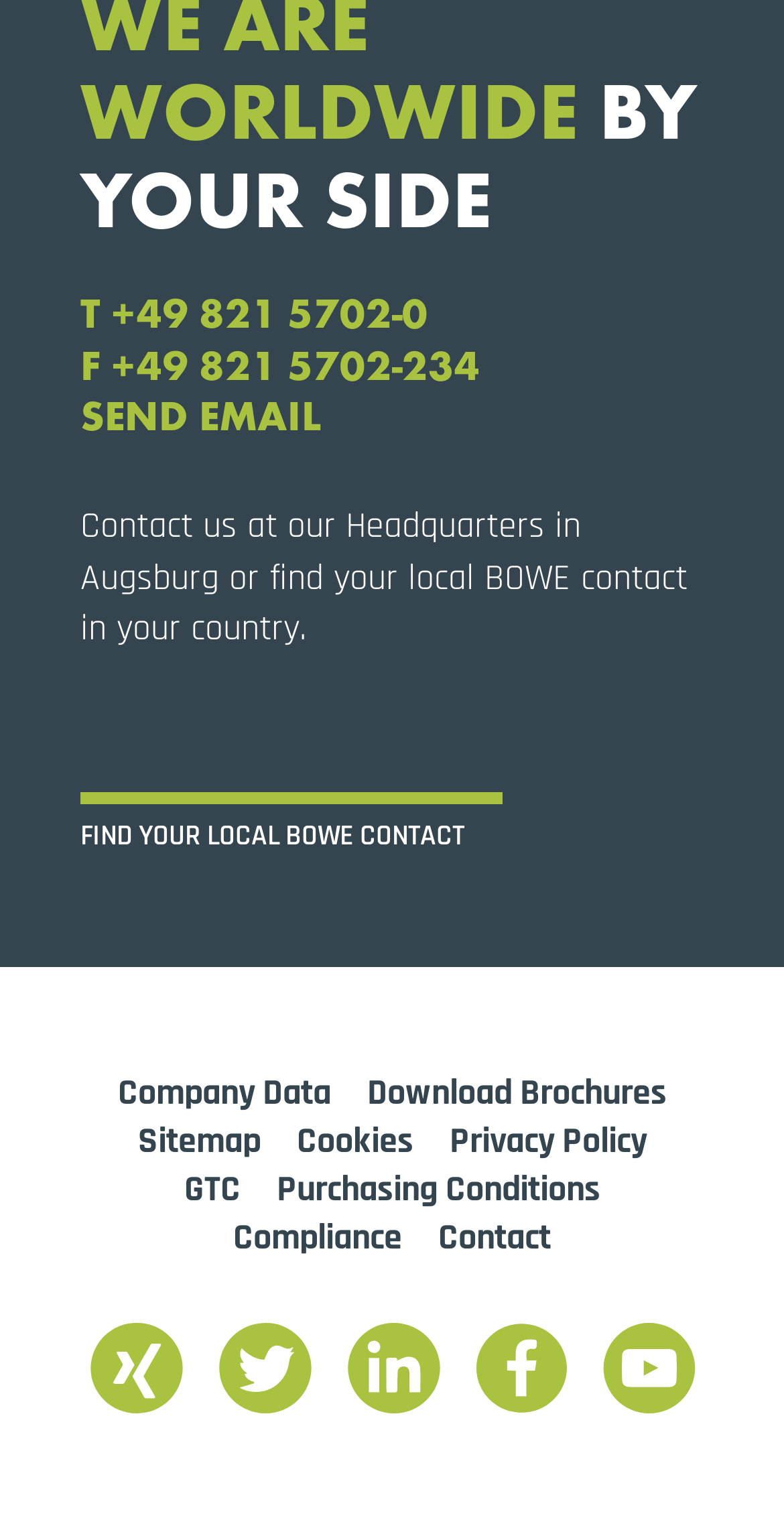How many social media links are available?
Look at the image and answer the question with a single word or phrase.

5